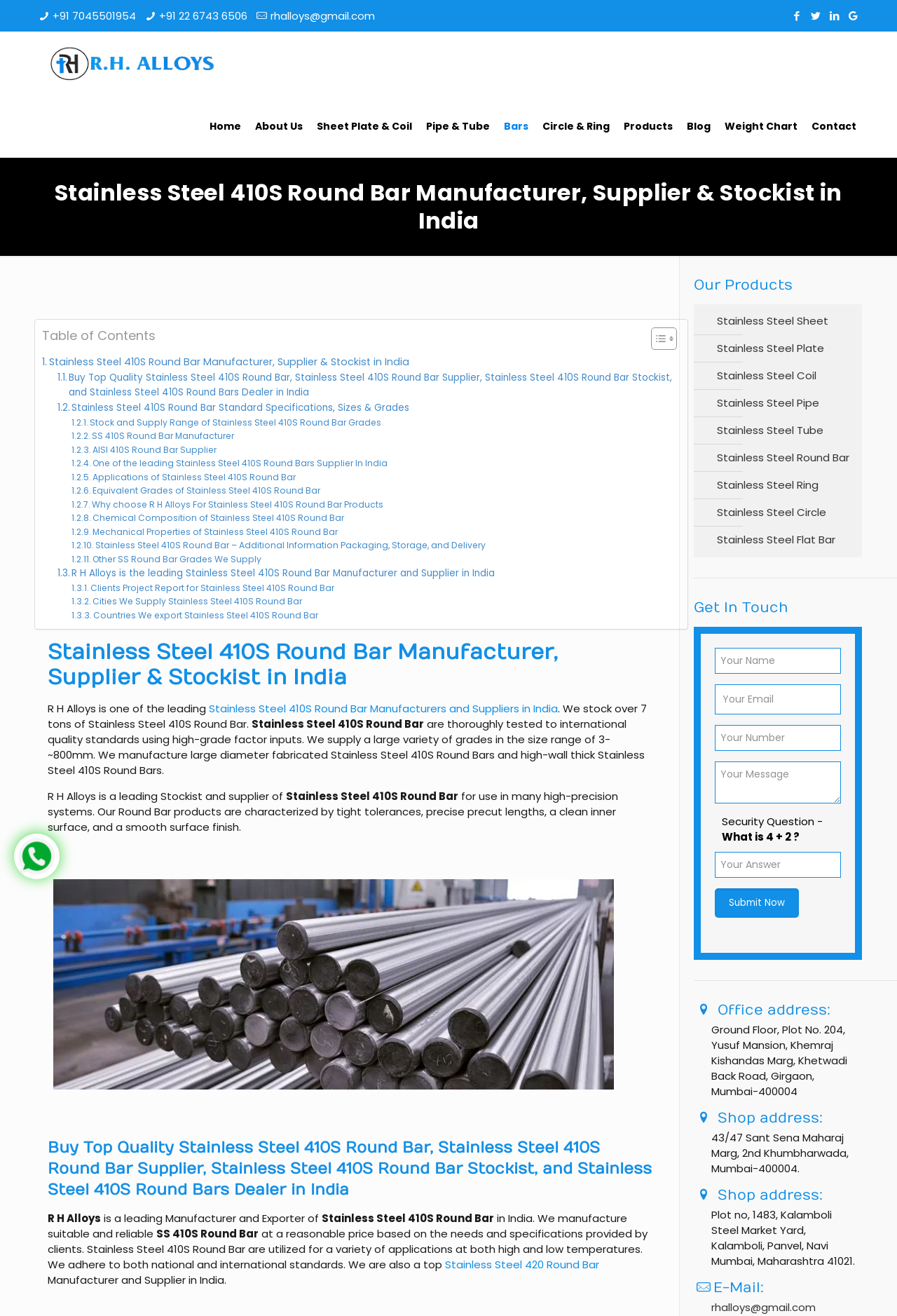Summarize the contents and layout of the webpage in detail.

The webpage is about R H Alloys, a leading manufacturer and supplier of stainless steel 410S round bars in India. At the top, there are contact links, including phone numbers and an email address, as well as social media icons. Below this, there is a logo and a navigation menu with links to various sections of the website, such as "Home", "About Us", "Products", and "Contact".

The main content of the webpage is divided into sections, each with a heading. The first section describes R H Alloys as a leading manufacturer and supplier of stainless steel 410S round bars, with a stock of over 7 tons. The text explains that their products are thoroughly tested to international quality standards and are used in various high-precision systems.

The next section has a heading "Buy Top Quality Stainless Steel 410S Round Bar" and describes the company's products and services, including manufacturing and exporting stainless steel 410S round bars at a reasonable price based on client specifications.

Further down, there is a section with a heading "Our Products" that lists various stainless steel products, including sheets, plates, coils, pipes, tubes, round bars, rings, circles, and flat bars. Each product has a link to its respective page.

At the bottom of the webpage, there is a "Get In Touch" section with a contact form that allows users to input their name, email, phone number, and message. There is also a security question to prevent spam.

Throughout the webpage, there are various links and buttons that allow users to navigate to different sections or pages. The overall layout is organized and easy to follow, with clear headings and concise text.